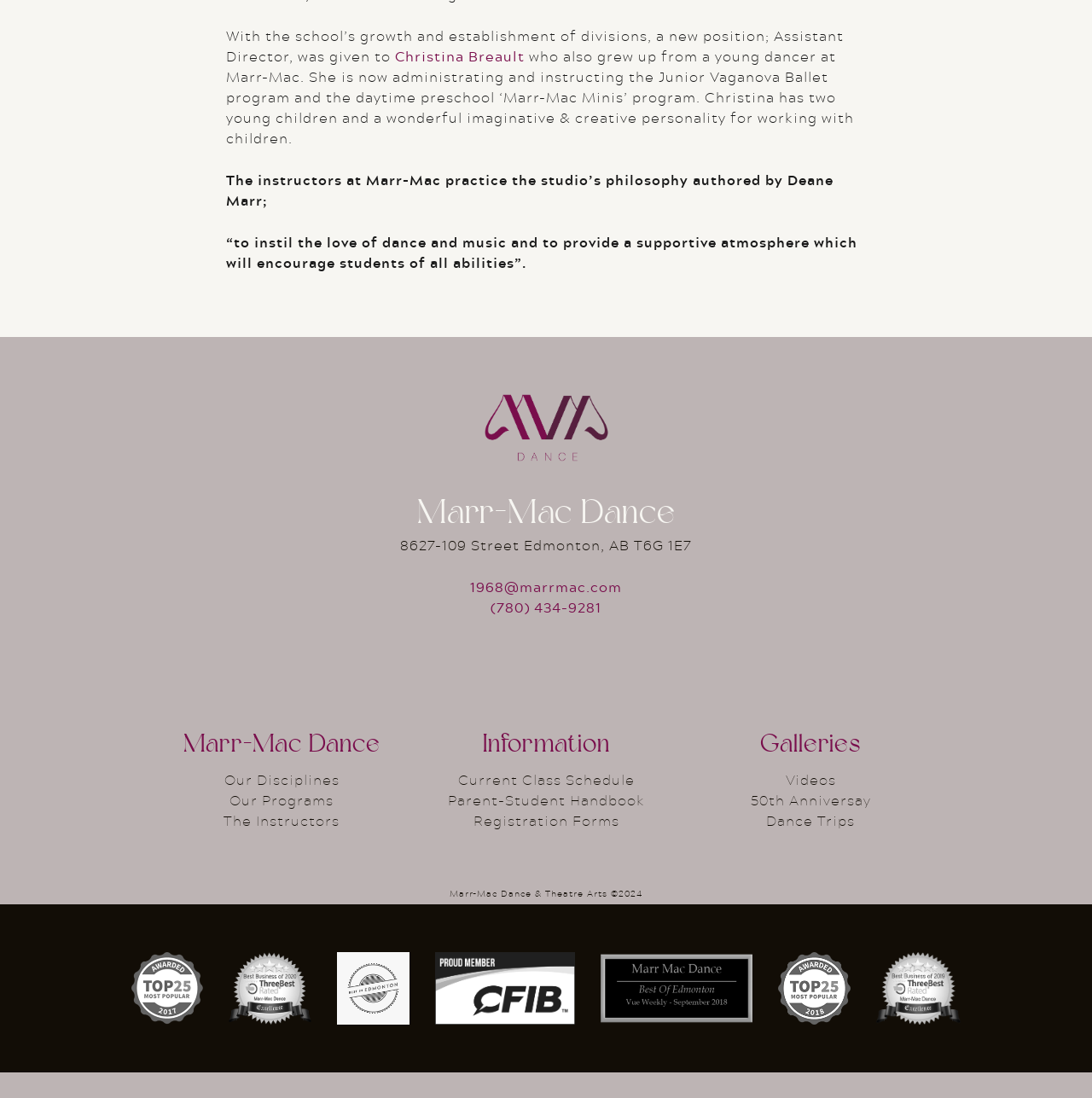Kindly provide the bounding box coordinates of the section you need to click on to fulfill the given instruction: "Click on 'Our Disciplines'".

[0.205, 0.7, 0.311, 0.72]